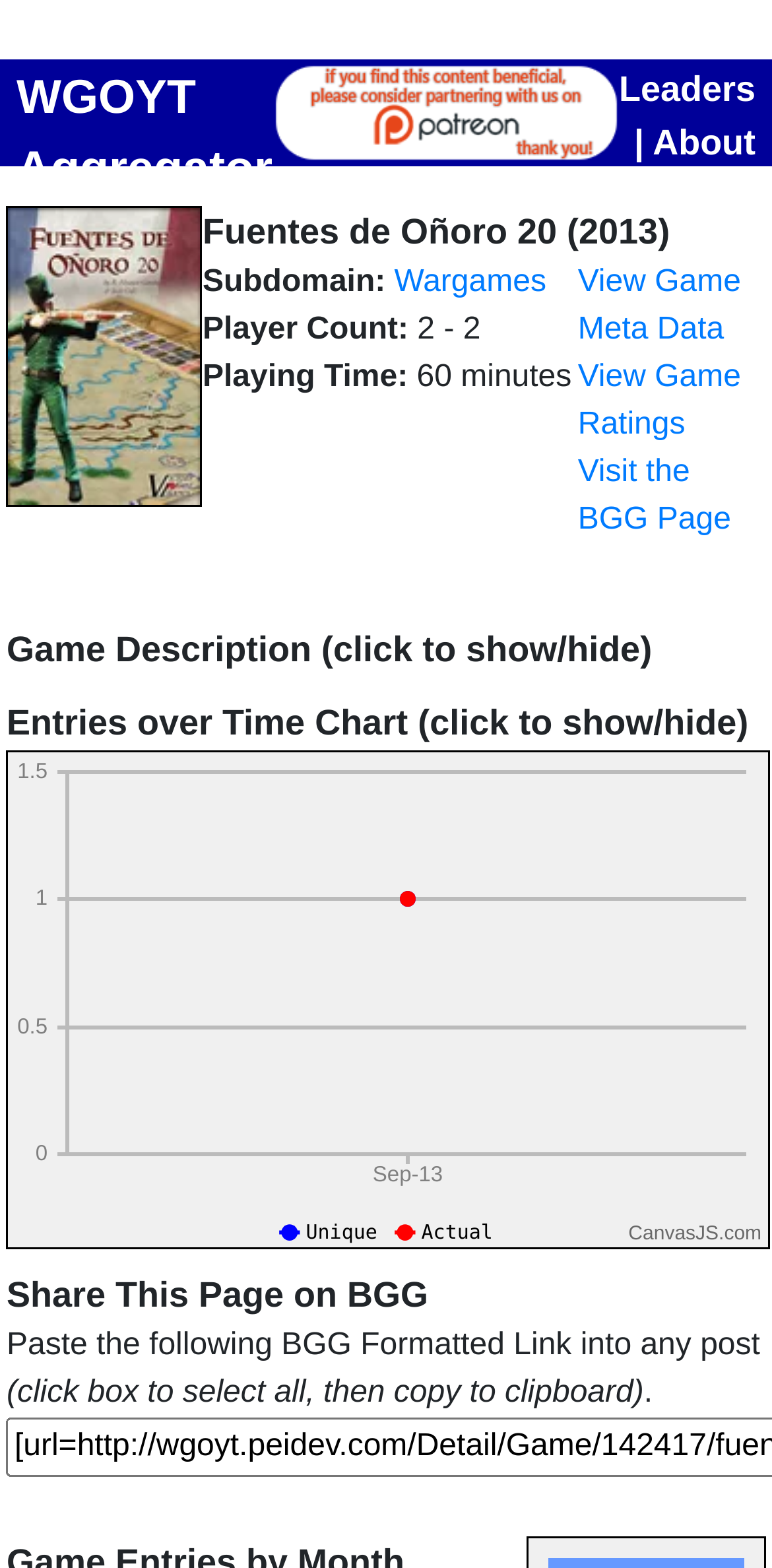Answer this question using a single word or a brief phrase:
What is the playing time of the game?

60 minutes